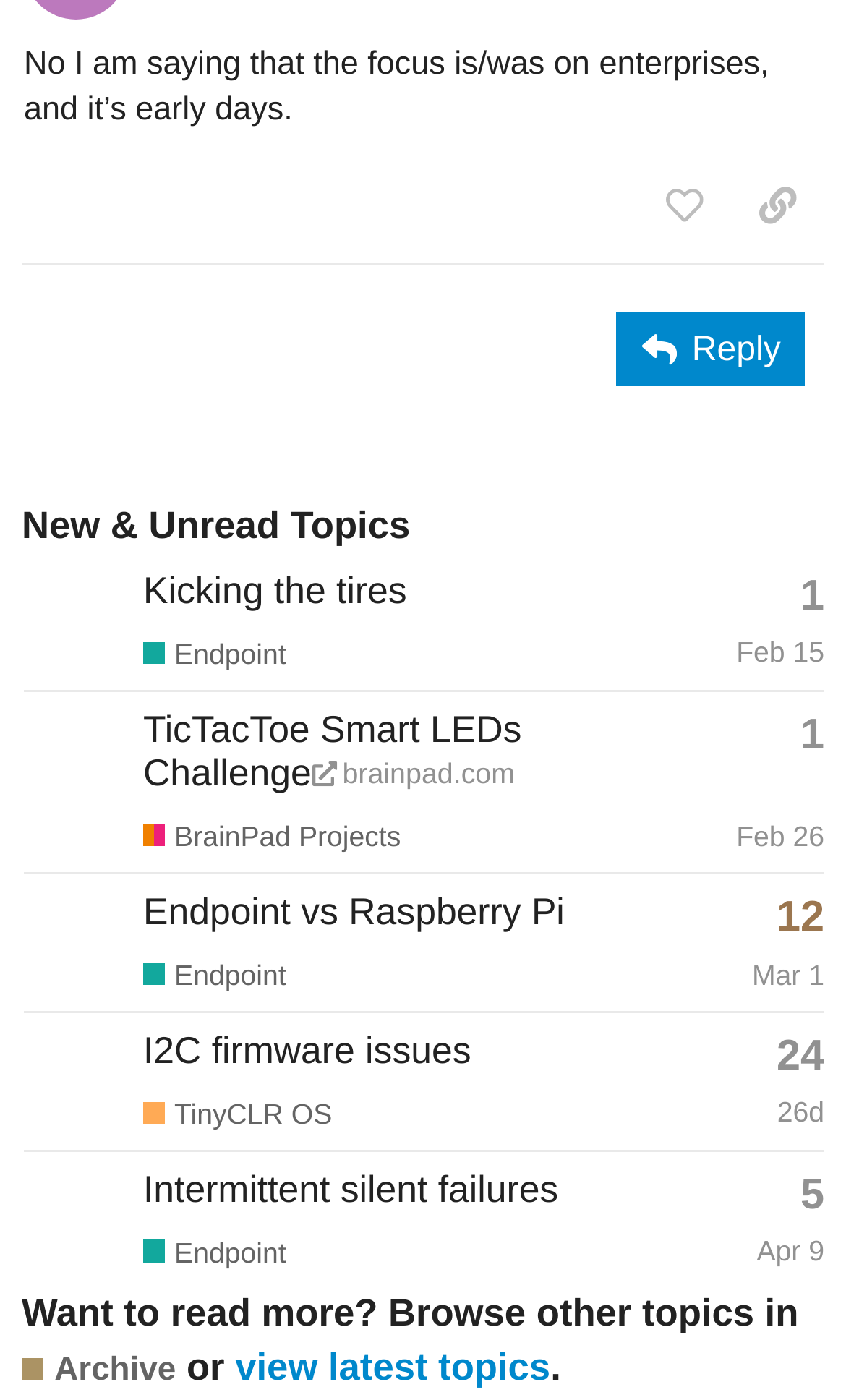Locate the bounding box coordinates of the clickable element to fulfill the following instruction: "View the topic 'Kicking the tires'". Provide the coordinates as four float numbers between 0 and 1 in the format [left, top, right, bottom].

[0.169, 0.406, 0.481, 0.437]